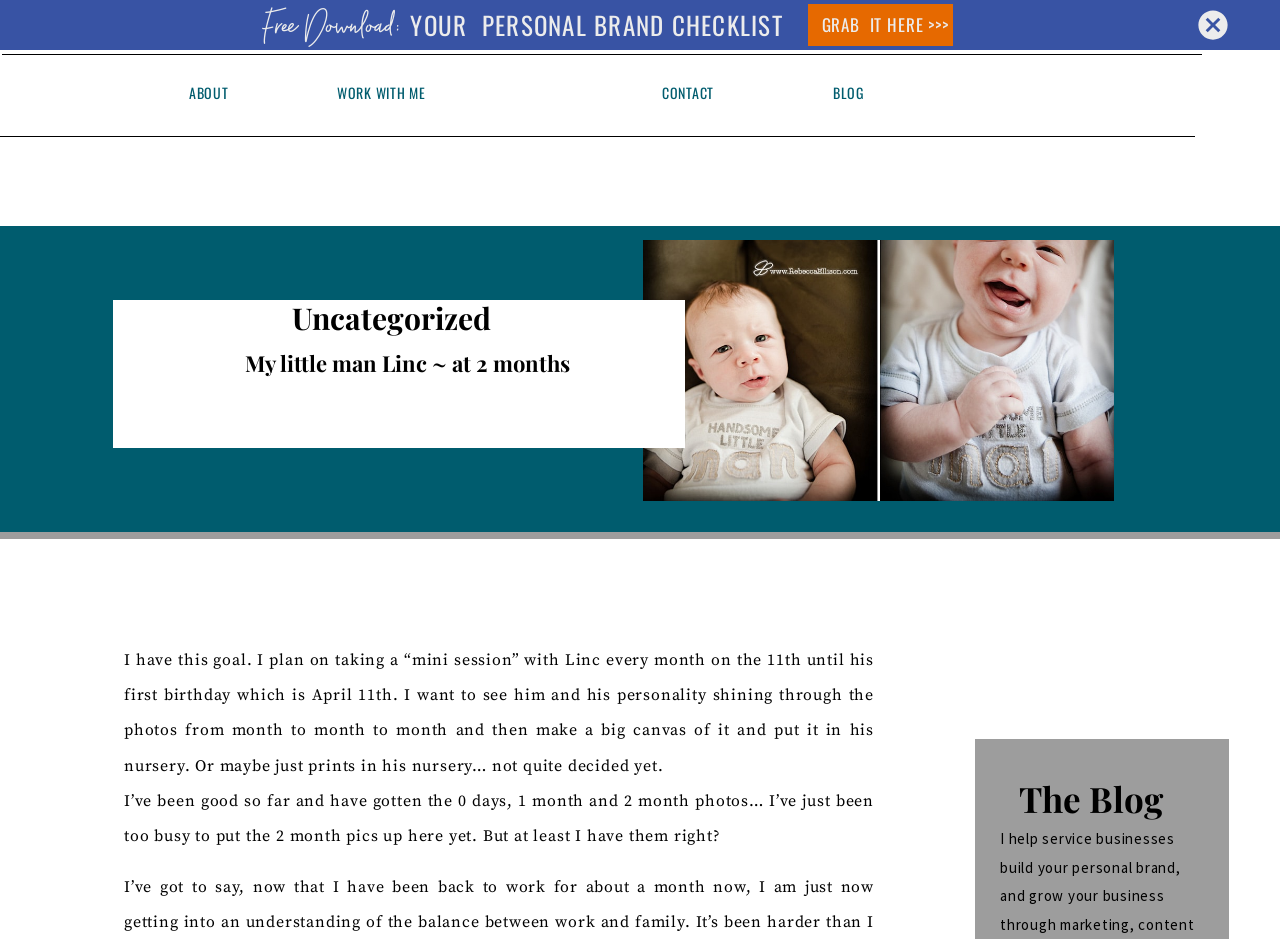Please identify the bounding box coordinates of the area I need to click to accomplish the following instruction: "View the work with me page".

[0.263, 0.087, 0.349, 0.118]